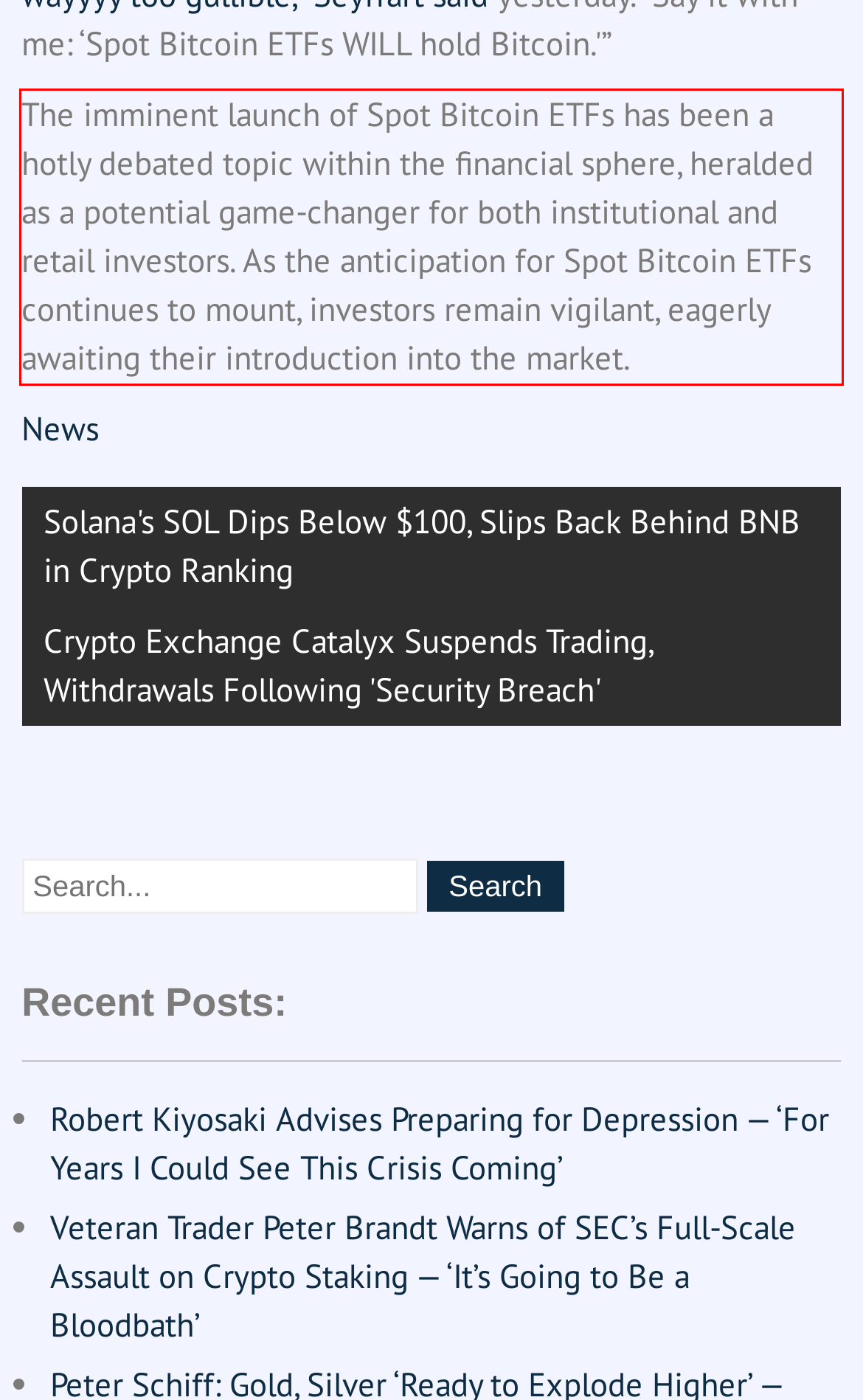View the screenshot of the webpage and identify the UI element surrounded by a red bounding box. Extract the text contained within this red bounding box.

The imminent launch of Spot Bitcoin ETFs has been a hotly debated topic within the financial sphere, heralded as a potential game-changer for both institutional and retail investors. As the anticipation for Spot Bitcoin ETFs continues to mount, investors remain vigilant, eagerly awaiting their introduction into the market.